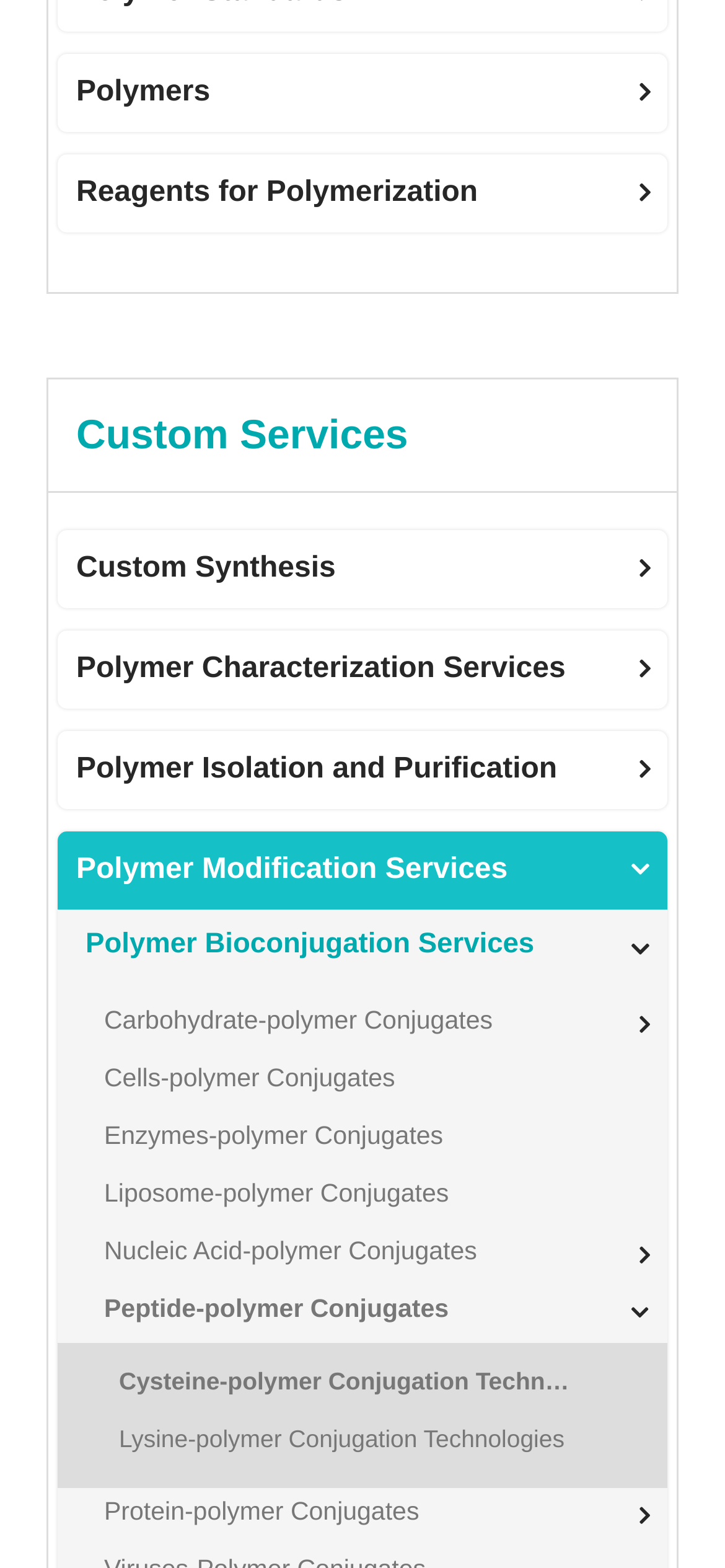Identify the bounding box for the UI element specified in this description: "Diet". The coordinates must be four float numbers between 0 and 1, formatted as [left, top, right, bottom].

None